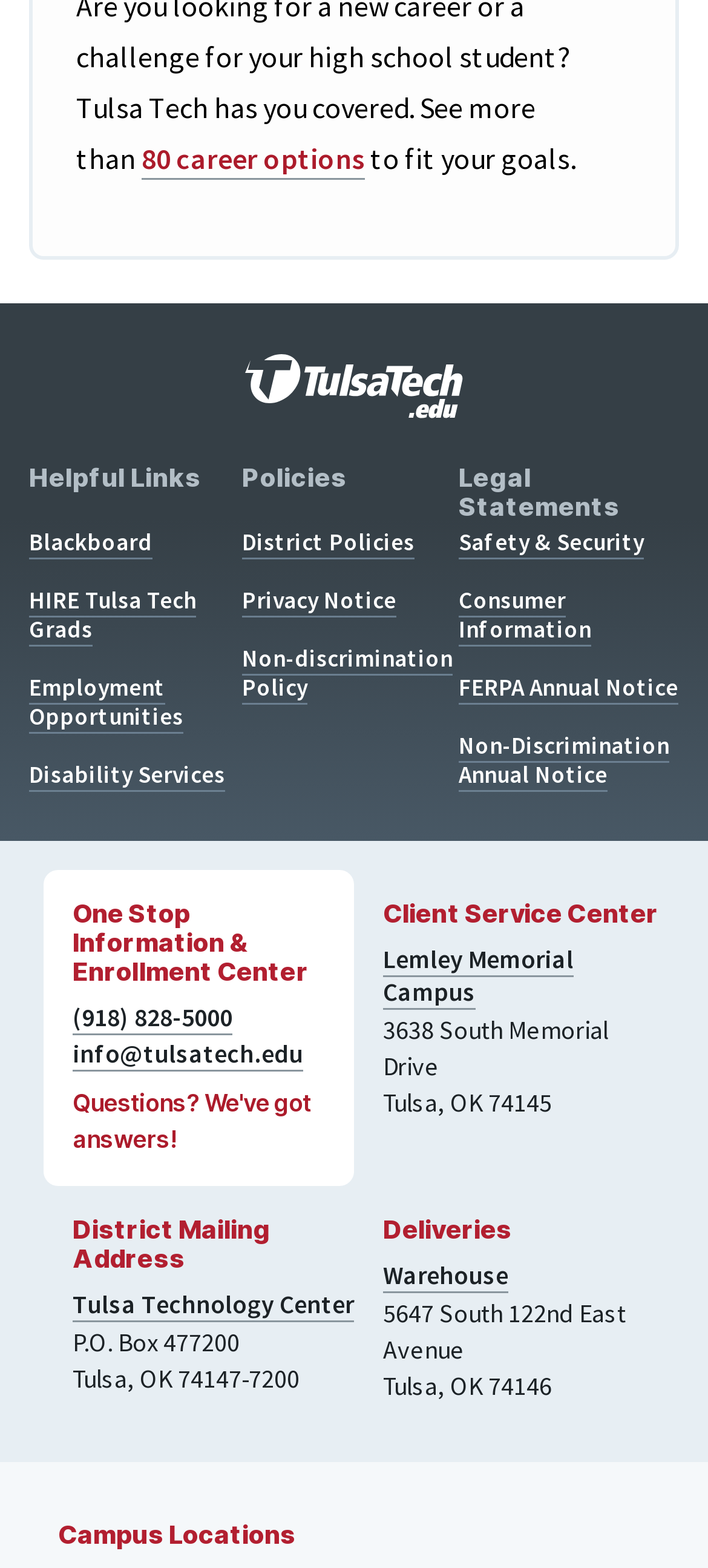What is the phone number of the One Stop Information & Enrollment Center?
Please provide a detailed and comprehensive answer to the question.

I found the phone number by looking at the section 'One Stop Information & Enrollment Center' and finding the link '(918) 828-5000' which is likely to be the phone number.